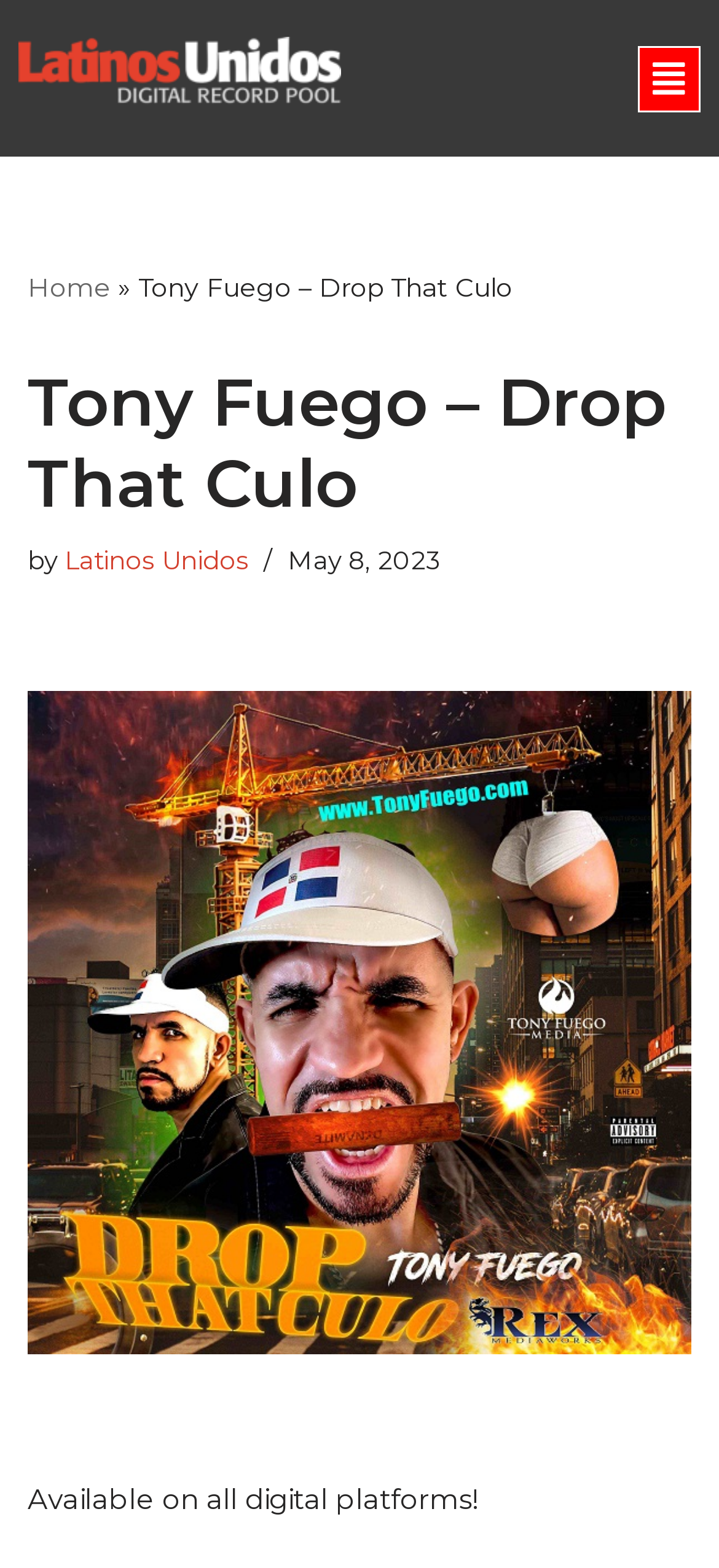Produce an extensive caption that describes everything on the webpage.

The webpage is about Tony Fuego's new music release, "Drop That Chulo". At the top left corner, there is a link to skip to the content. Next to it, on the top left, is the logo of the website, Latinos Unidos Online, which is an image. On the top right corner, there is a menu button with an icon.

When the menu button is expanded, it reveals a dropdown menu with several options. The first option is a link to the "Home" page, followed by a separator character "»". Then, there is a heading that reads "Tony Fuego – Drop That Culo", which is the title of the music release. Below the title, there is a line of text that reads "by Latinos Unidos", indicating the artist and the publisher. Next to it, there is a timestamp showing the release date, "May 8, 2023".

Further down the page, there is a promotional text that reads "Available on all digital platforms!", highlighting the music release's availability on various digital platforms.